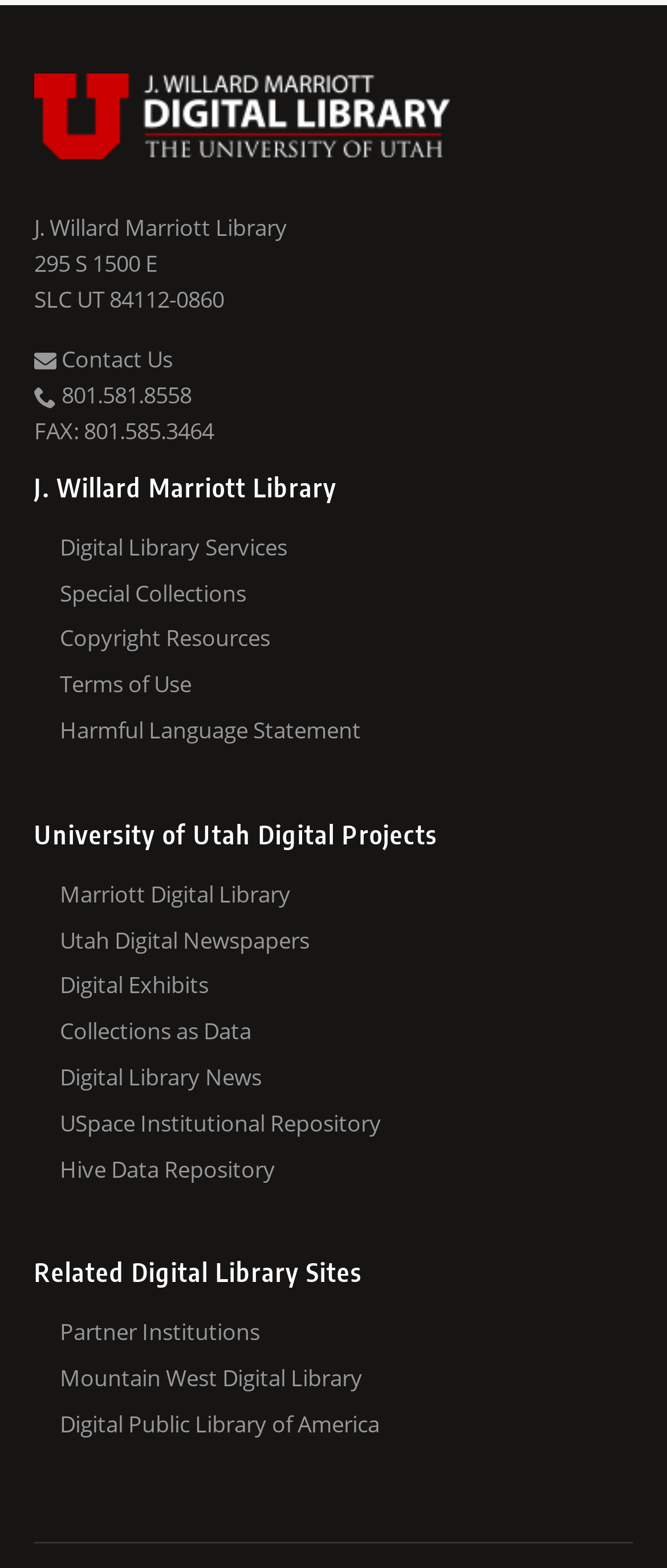From the webpage screenshot, predict the bounding box of the UI element that matches this description: "Digital Public Library of America".

[0.09, 0.555, 0.949, 0.584]